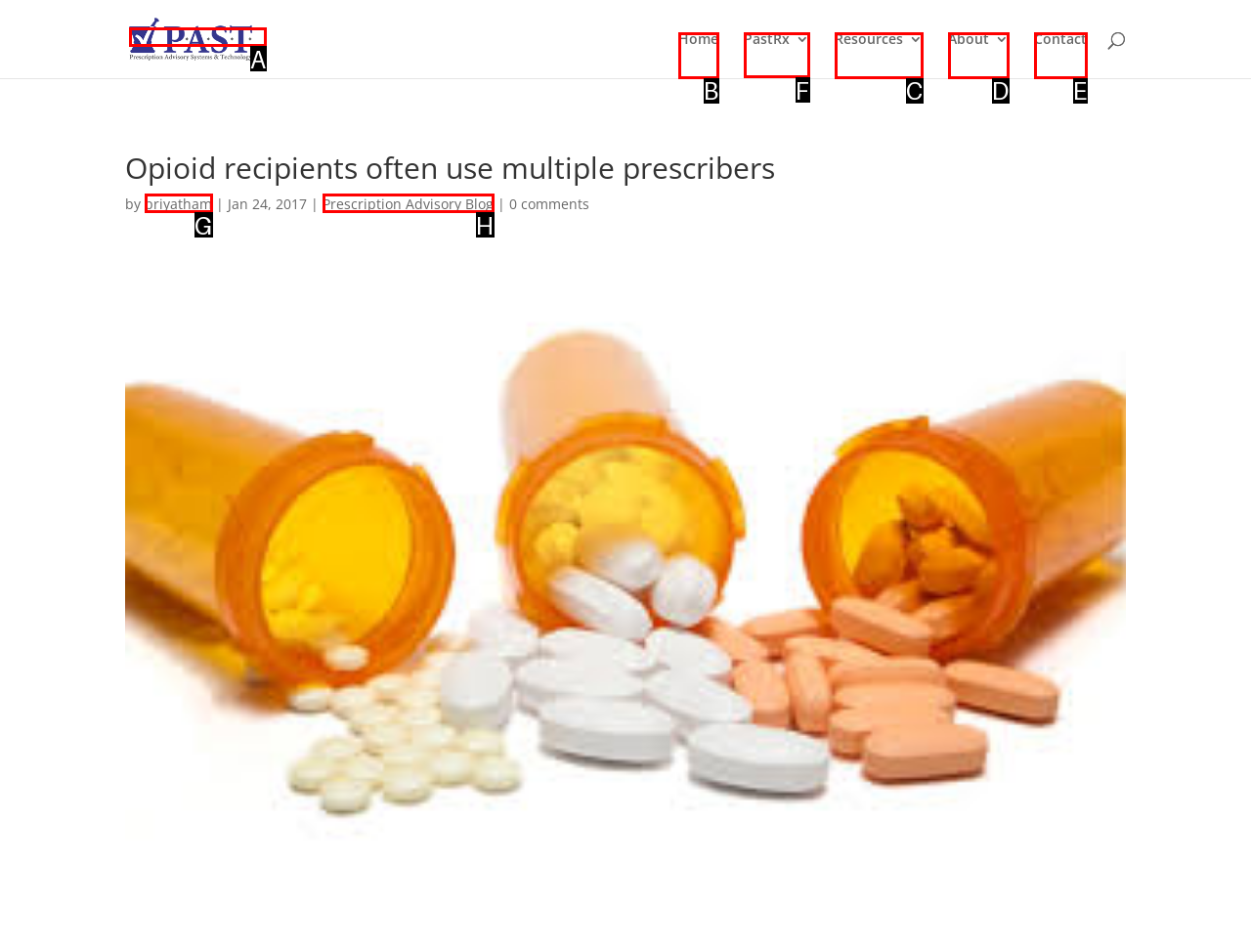Select the proper HTML element to perform the given task: view PastRx 3 Answer with the corresponding letter from the provided choices.

F